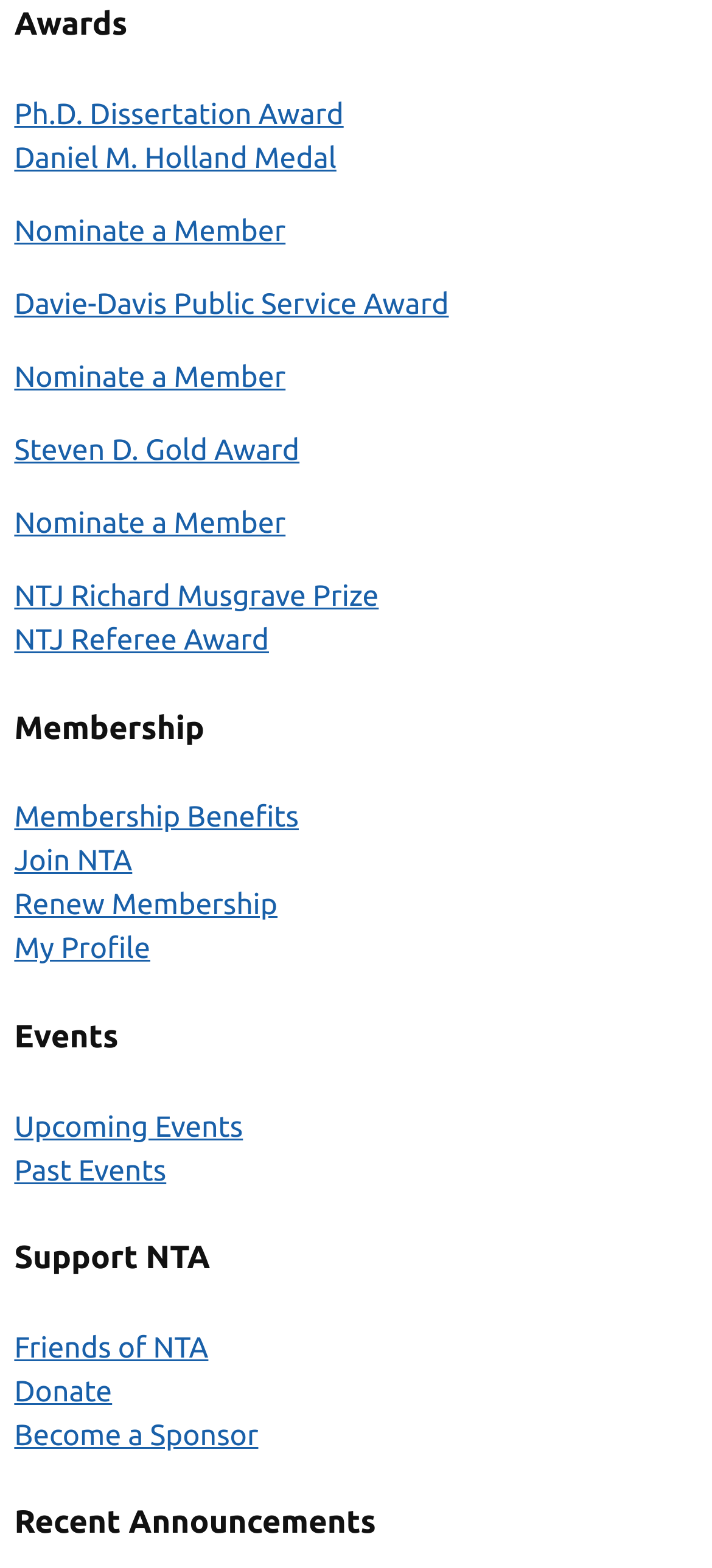Please answer the following question using a single word or phrase: 
What is the first award listed?

Ph.D. Dissertation Award